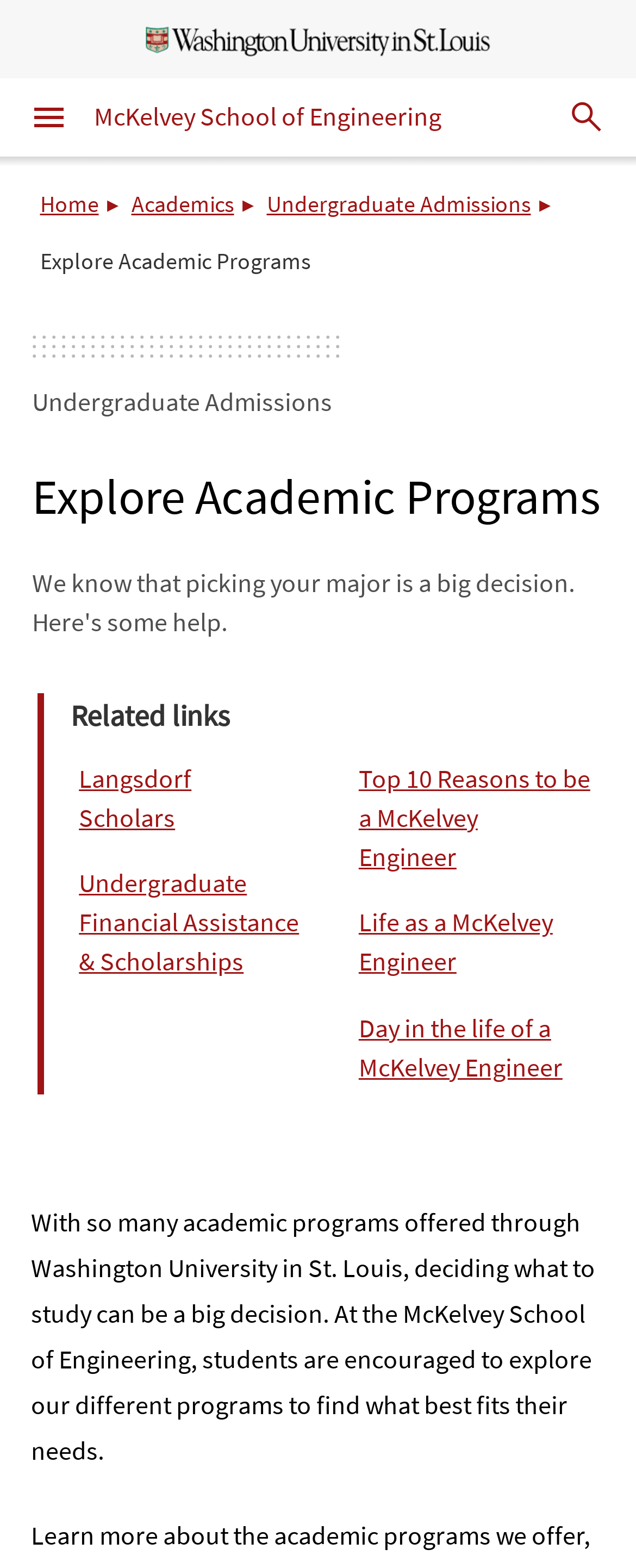Determine the bounding box coordinates of the clickable element to achieve the following action: 'expand search'. Provide the coordinates as four float values between 0 and 1, formatted as [left, top, right, bottom].

[0.872, 0.054, 0.975, 0.096]